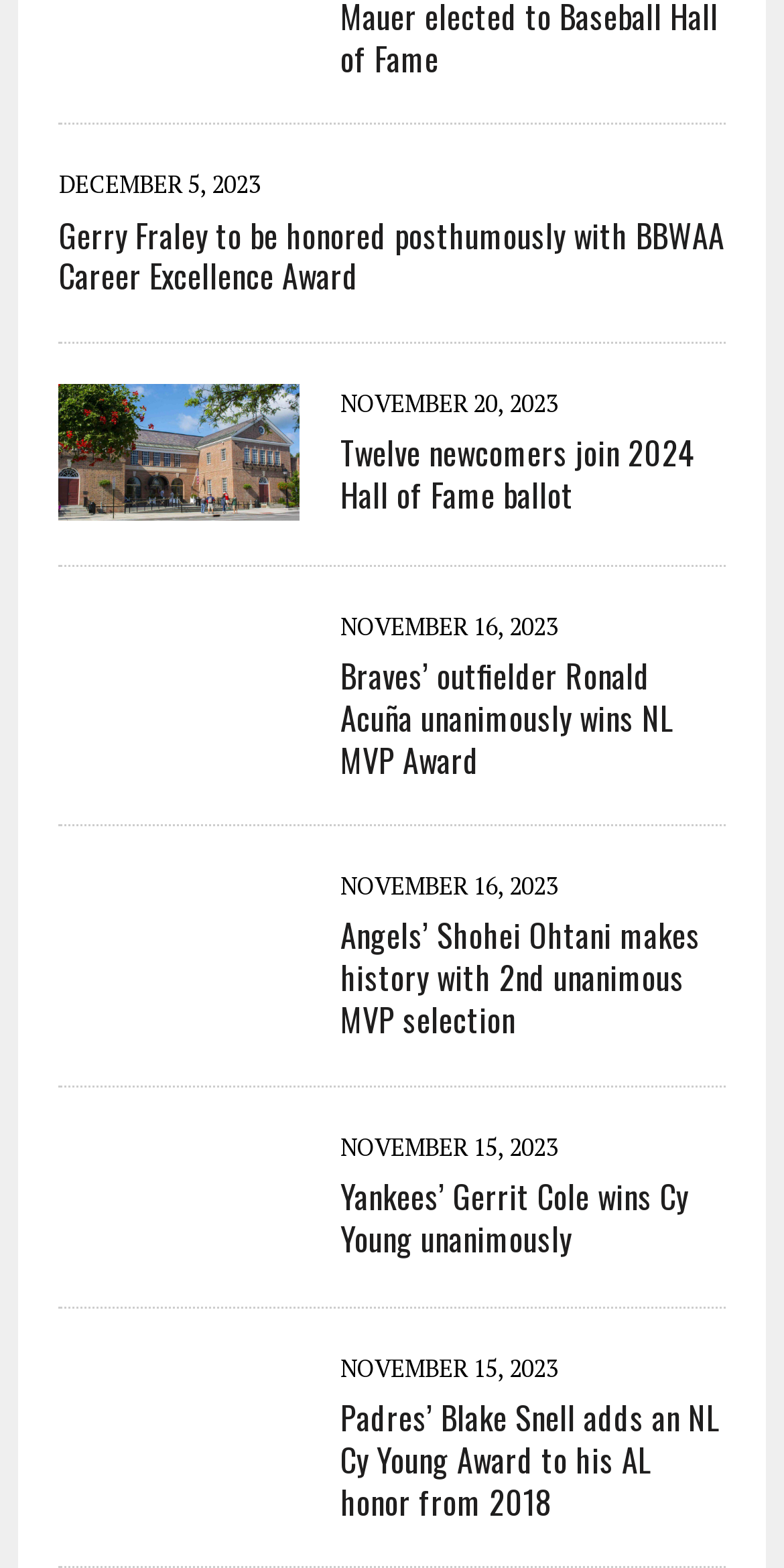Pinpoint the bounding box coordinates of the element that must be clicked to accomplish the following instruction: "Check the article about Angels’ Shohei Ohtani making history with 2nd unanimous MVP selection". The coordinates should be in the format of four float numbers between 0 and 1, i.e., [left, top, right, bottom].

[0.434, 0.581, 0.893, 0.665]